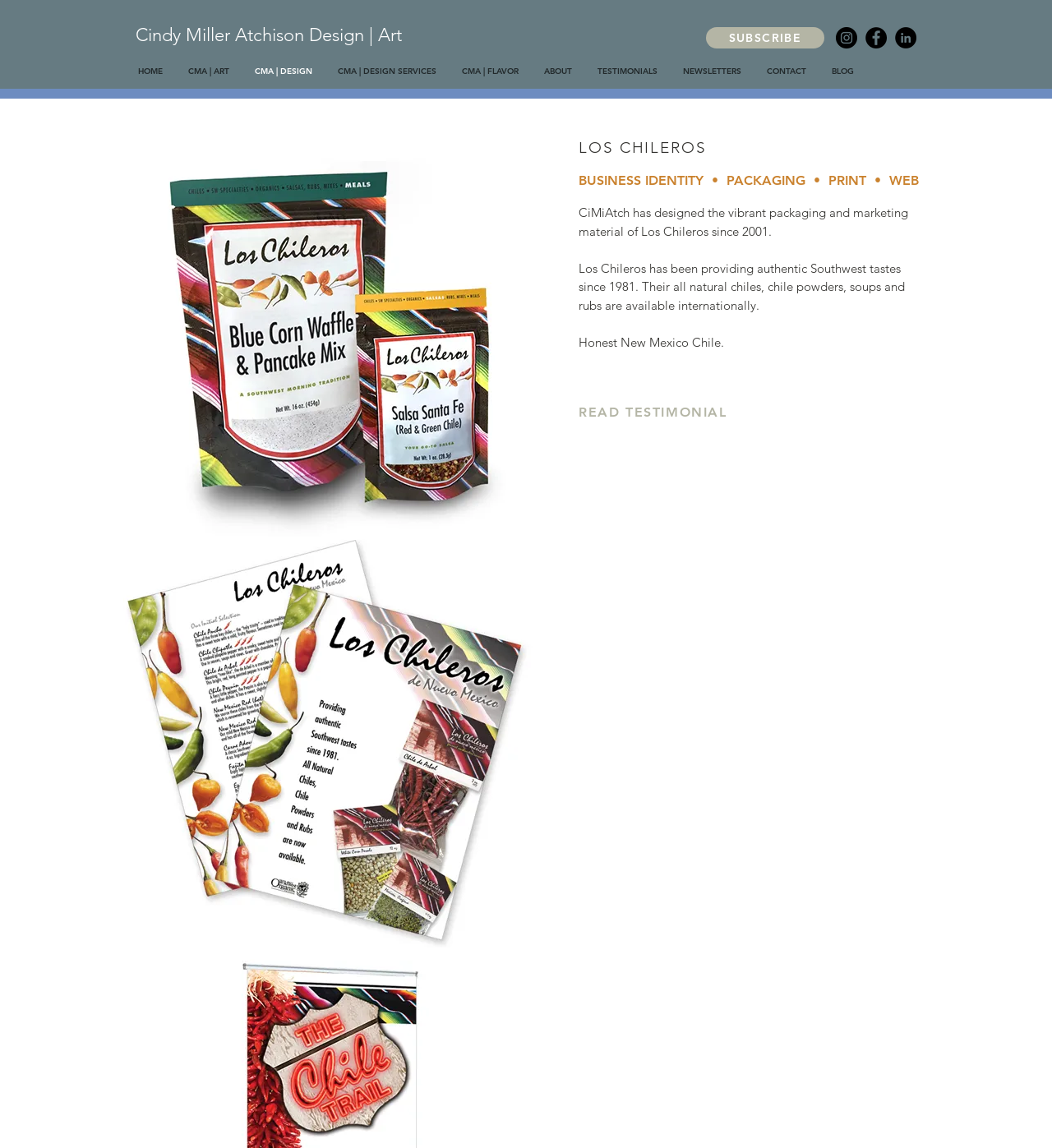Provide a thorough and detailed response to the question by examining the image: 
What is the name of the design service provided by CiMiAtch?

According to the StaticText element, CiMiAtch has designed the vibrant packaging and marketing material of Los Chileros since 2001.